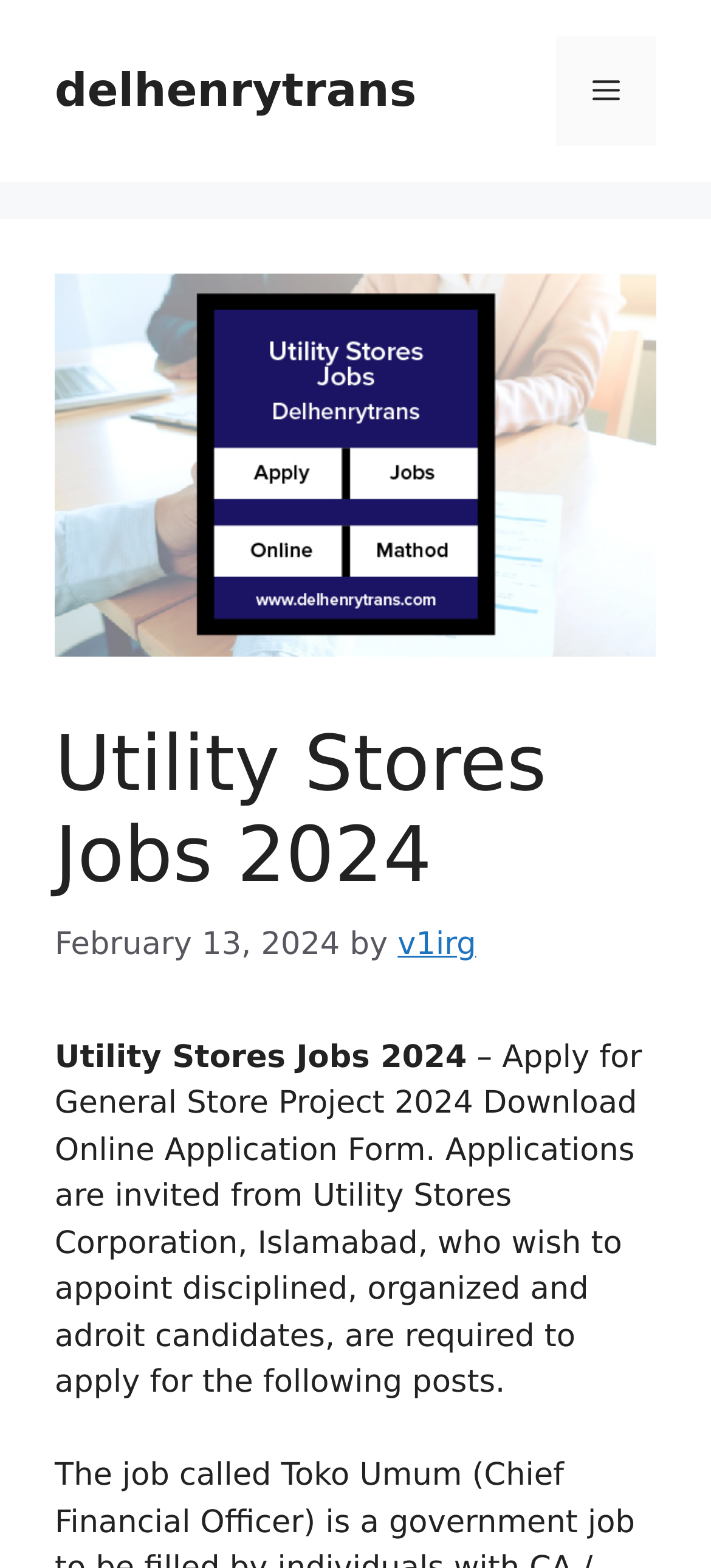Provide the bounding box coordinates of the HTML element described by the text: "v1irg".

[0.559, 0.591, 0.67, 0.615]